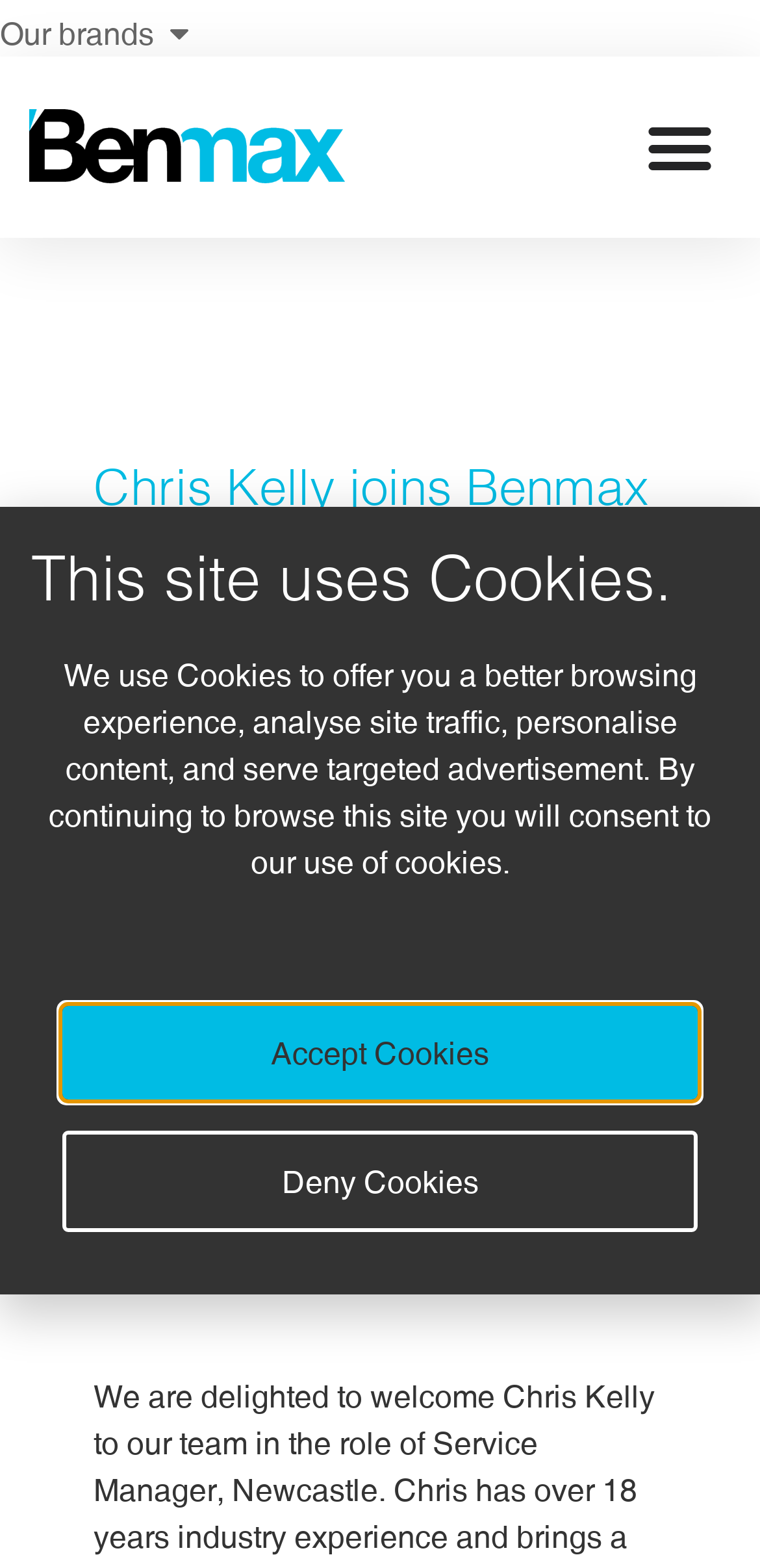Give a detailed account of the webpage, highlighting key information.

The webpage is about Chris Kelly joining Benmax as a new Service Manager in Newcastle. At the top of the page, there is a navigation menu with a toggle button labeled "Menu" that expands to show options including "Our brands". Below the navigation menu, there is a prominent heading announcing Chris Kelly's new role. 

To the right of the navigation menu, there is a button labeled "Menu Toggle" that allows users to expand or collapse the menu. 

Below the heading, there is a link that appears to be related to news articles, but its exact content is not specified. 

Further down the page, there is a link labeled "Back to all news" that suggests the page is part of a news section. 

At the bottom of the page, there is a notice about the site using cookies, which includes a paragraph of text explaining the purpose of cookies and how they are used. Below this notice, there are two buttons: "Accept Cookies" and "Deny Cookies", allowing users to consent to or decline the use of cookies on the site.